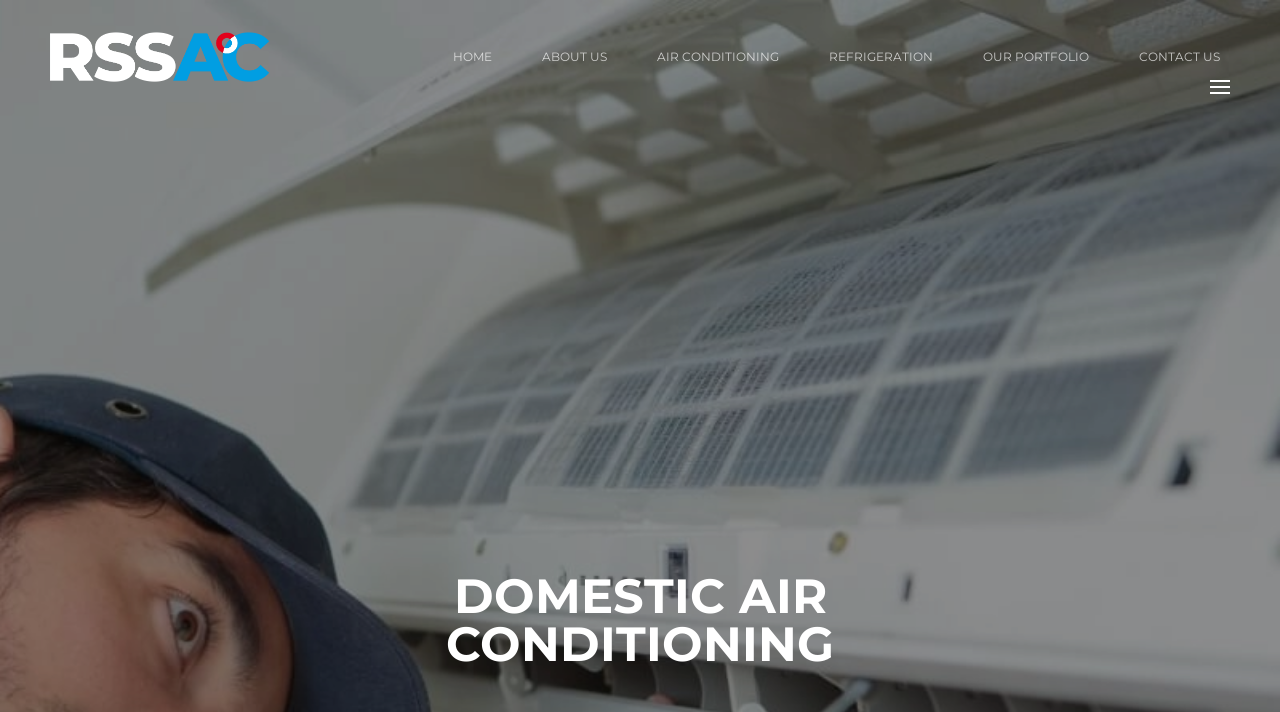Respond with a single word or short phrase to the following question: 
How many menu items are there?

6